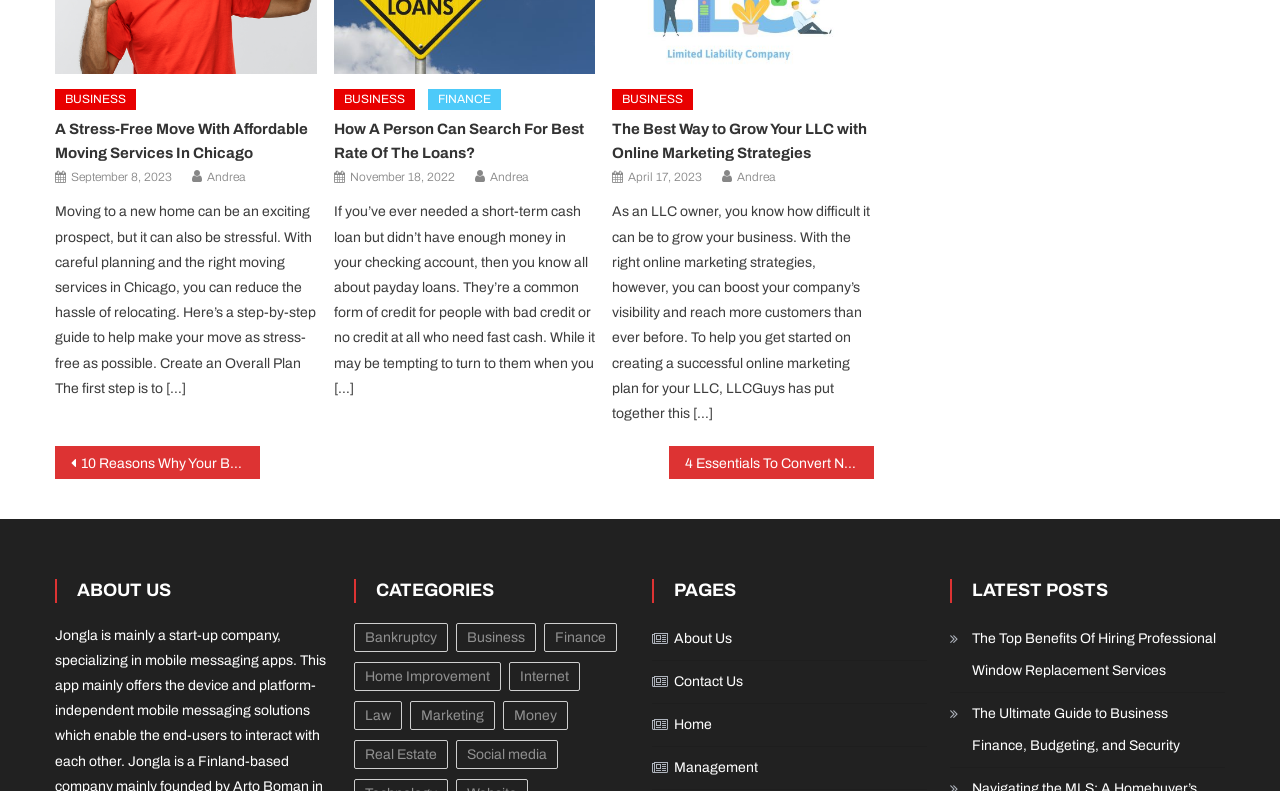How many posts are listed under the 'Business' category?
Based on the image, give a concise answer in the form of a single word or short phrase.

15